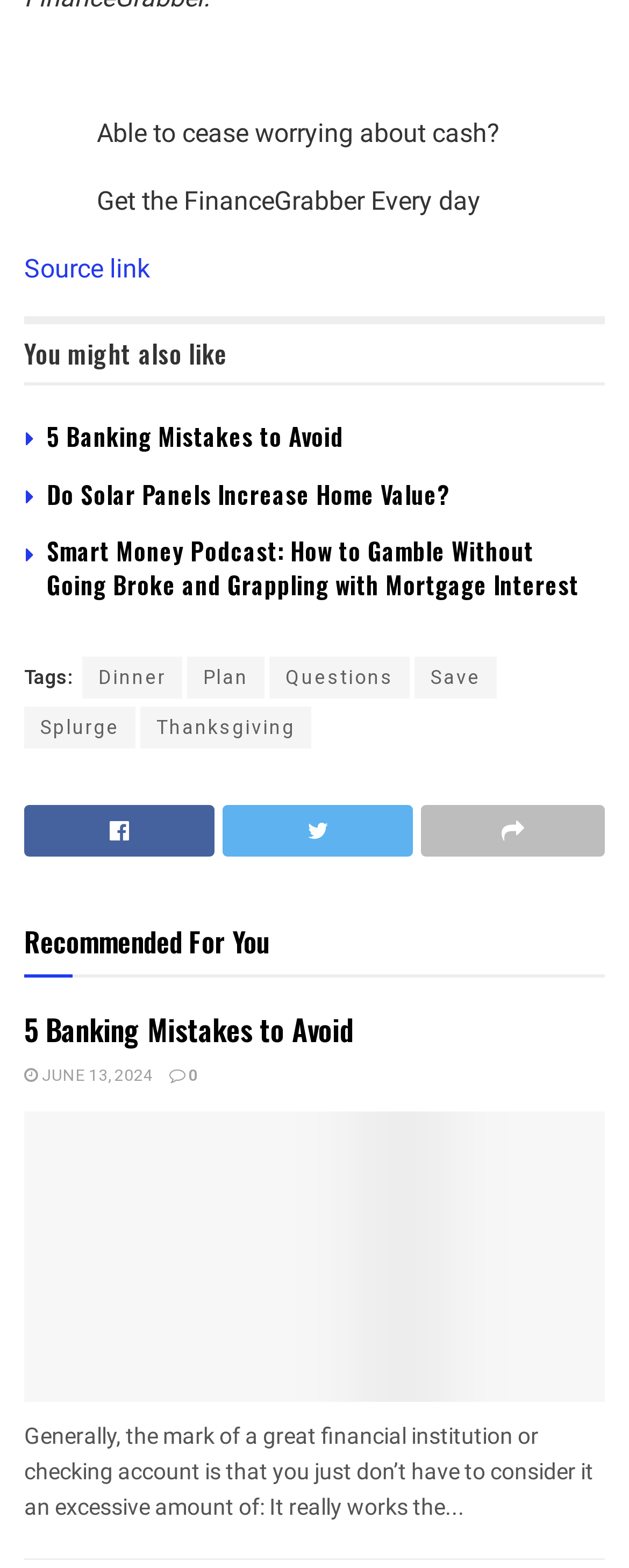What is the theme of the recommended articles?
Using the details from the image, give an elaborate explanation to answer the question.

The recommended articles are identified by the heading 'Recommended For You' and the subsequent article elements. The topics of these articles, such as '5 Banking Mistakes to Avoid' and 'Smart Money Podcast: How to Gamble Without Going Broke and Grappling with Mortgage Interest', suggest that the theme of the recommended articles is finance or personal finance.